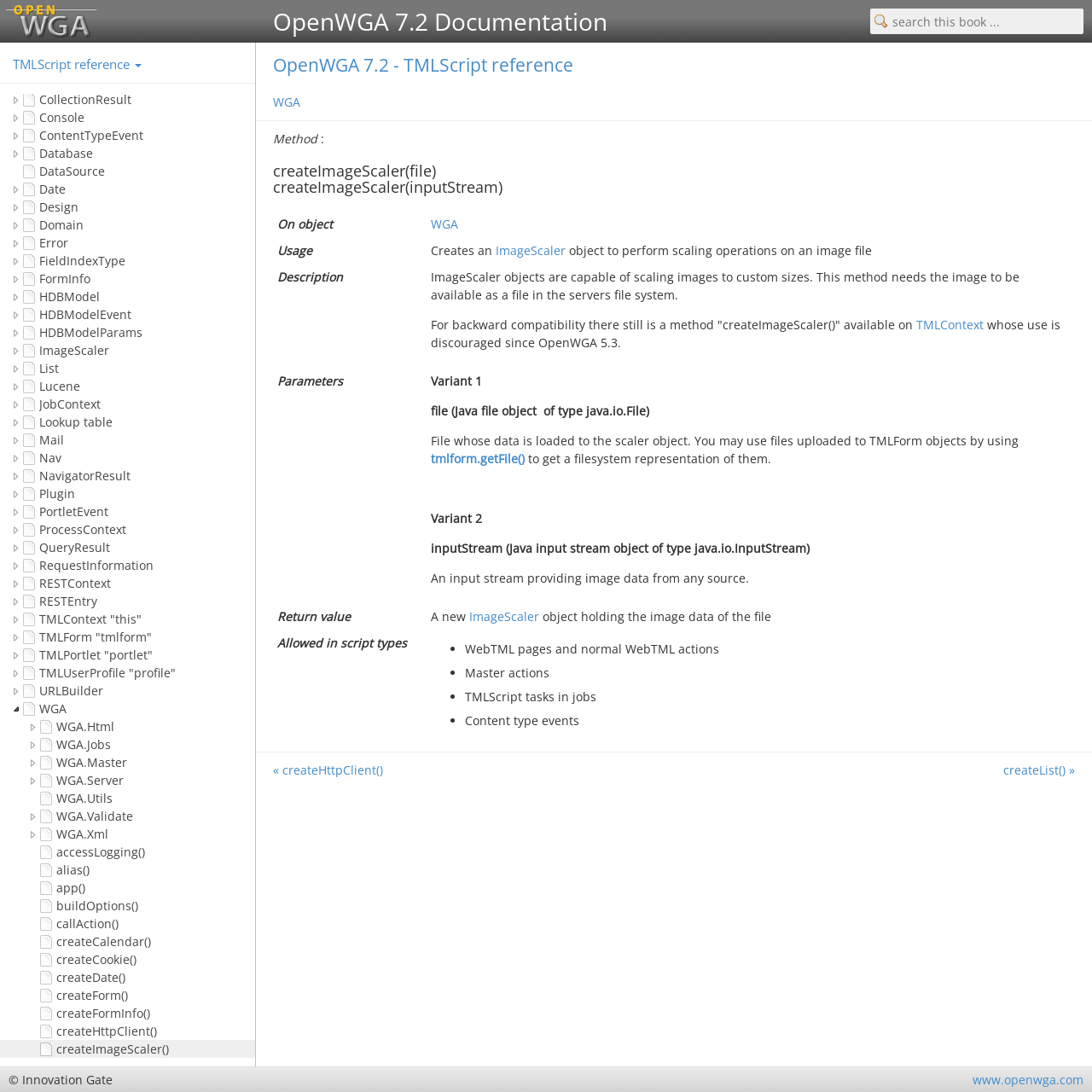What is the purpose of the createImageScaler function?
Examine the image and provide an in-depth answer to the question.

I found the answer by looking at the table with the heading 'createImageScaler(file) createImageScaler(inputStream)' and reading the description in the 'Usage' column, which says 'Creates an ImageScaler object to perform scaling operations on an image file'.